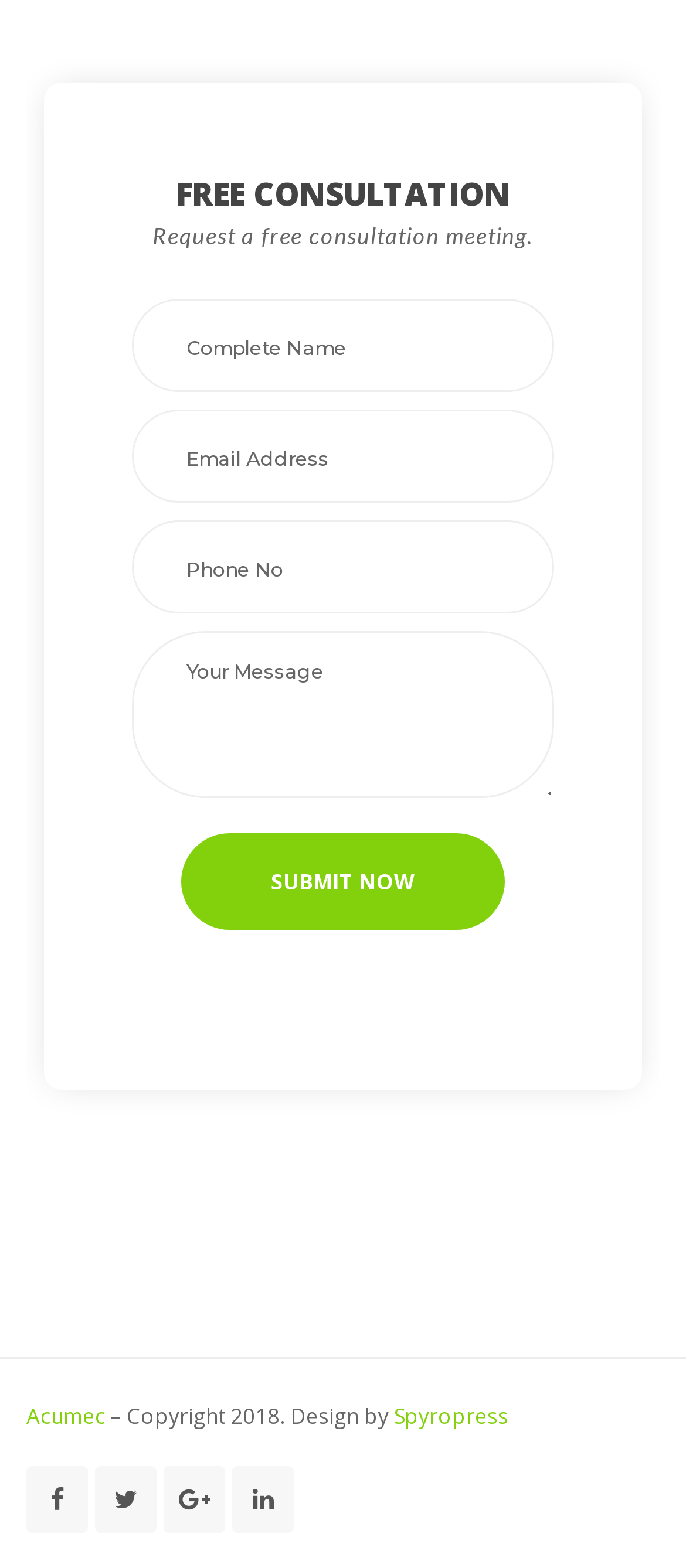Please identify the bounding box coordinates of the clickable element to fulfill the following instruction: "Write your message". The coordinates should be four float numbers between 0 and 1, i.e., [left, top, right, bottom].

[0.192, 0.402, 0.808, 0.509]